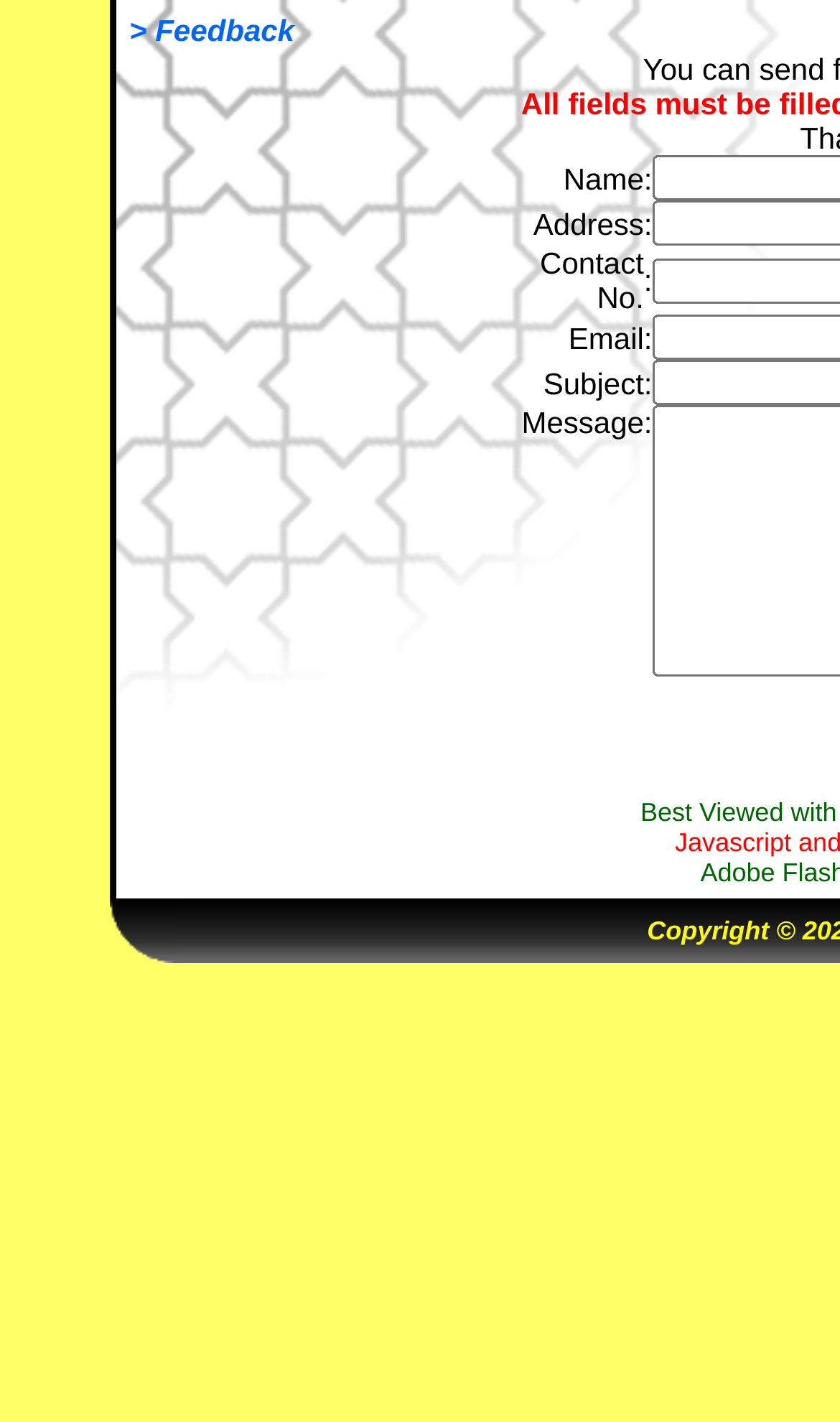Give a one-word or short phrase answer to this question: 
How many fields are there in the feedback form?

6